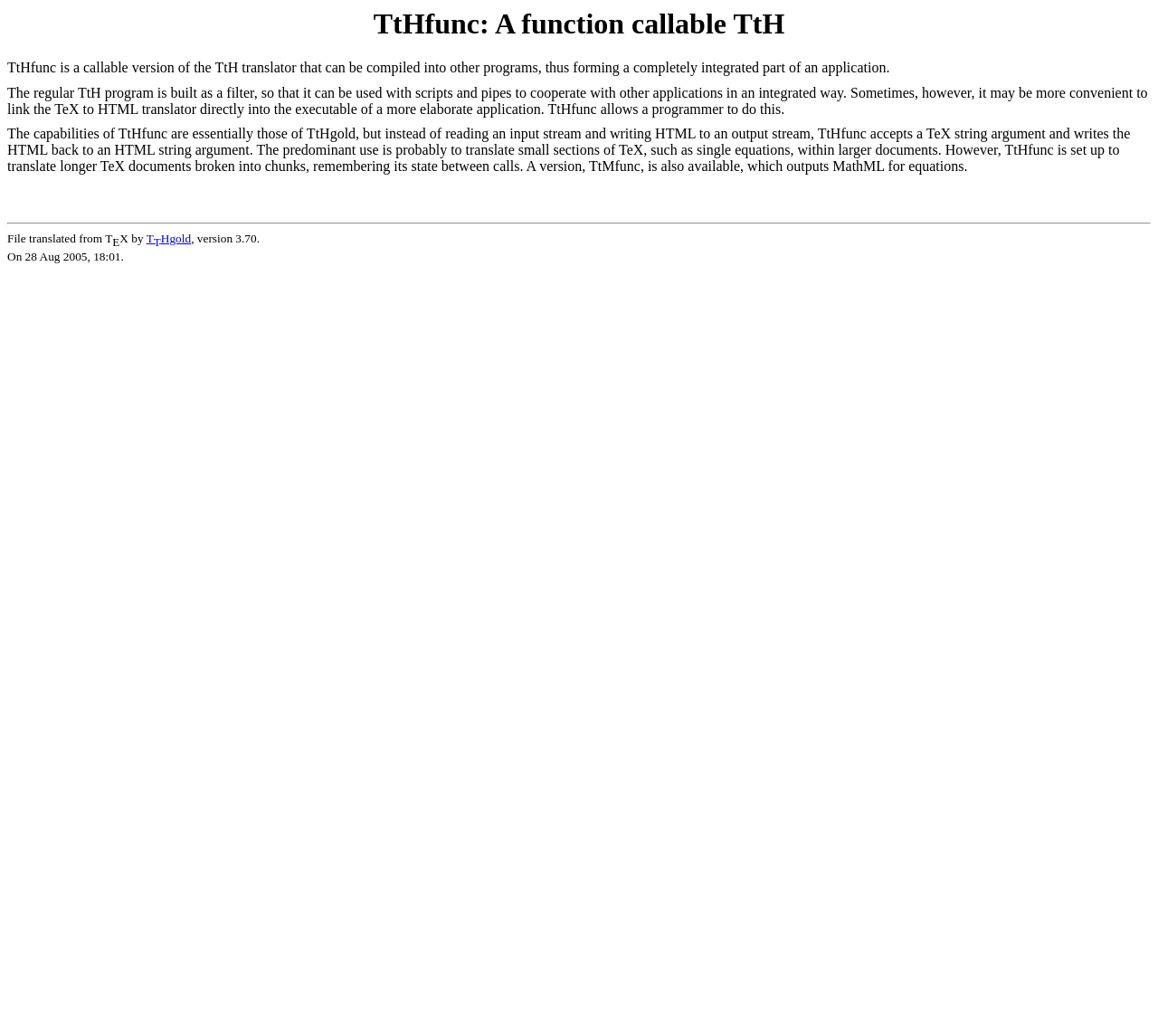Please respond to the question using a single word or phrase:
When was the file translated?

28 Aug 2005, 18:01